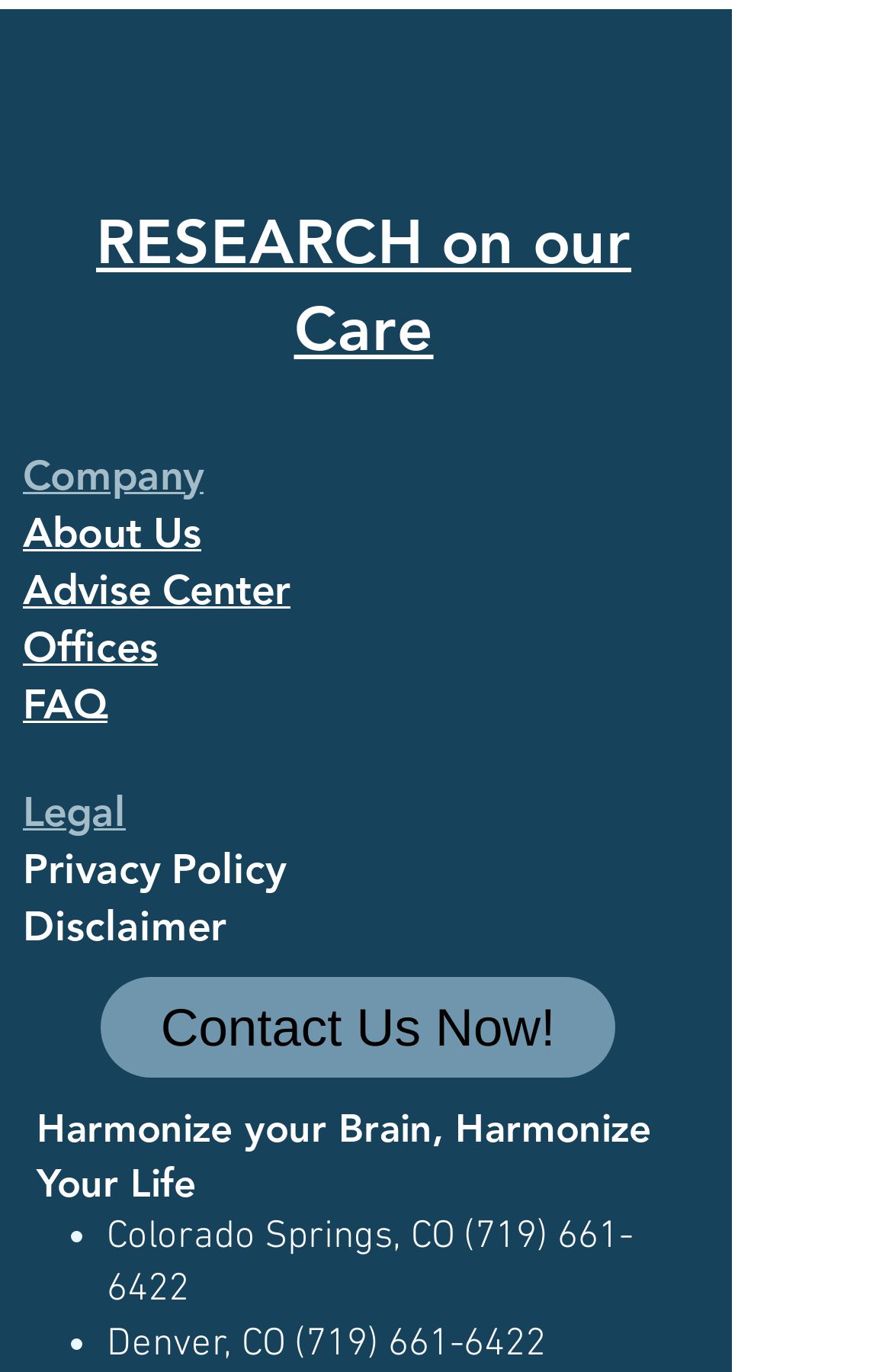Please identify the bounding box coordinates of the clickable element to fulfill the following instruction: "Click on Neurofeedback Colorado Springs". The coordinates should be four float numbers between 0 and 1, i.e., [left, top, right, bottom].

[0.203, 0.047, 0.615, 0.145]